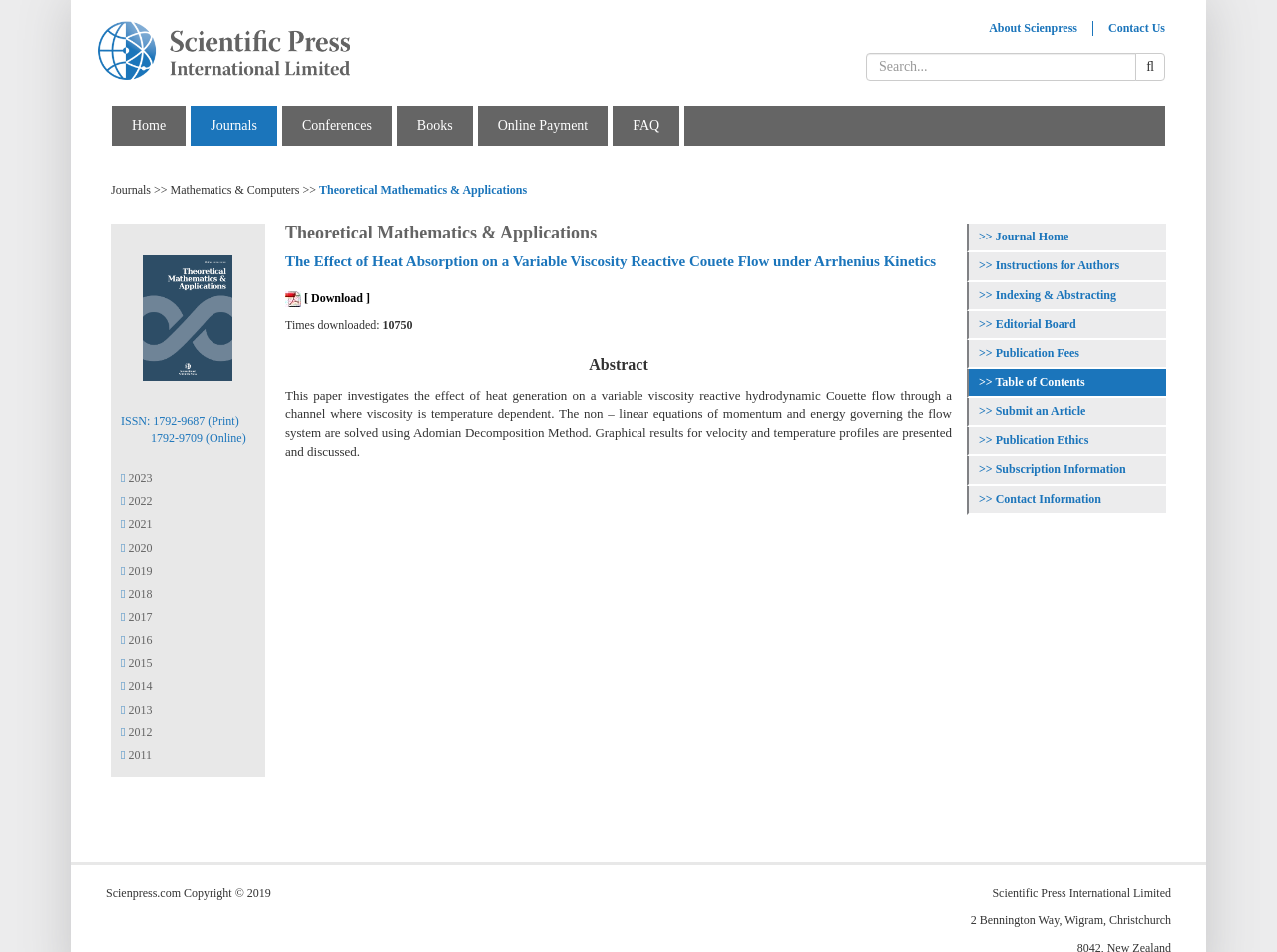What is the purpose of the search box?
Respond to the question with a single word or phrase according to the image.

To search the website